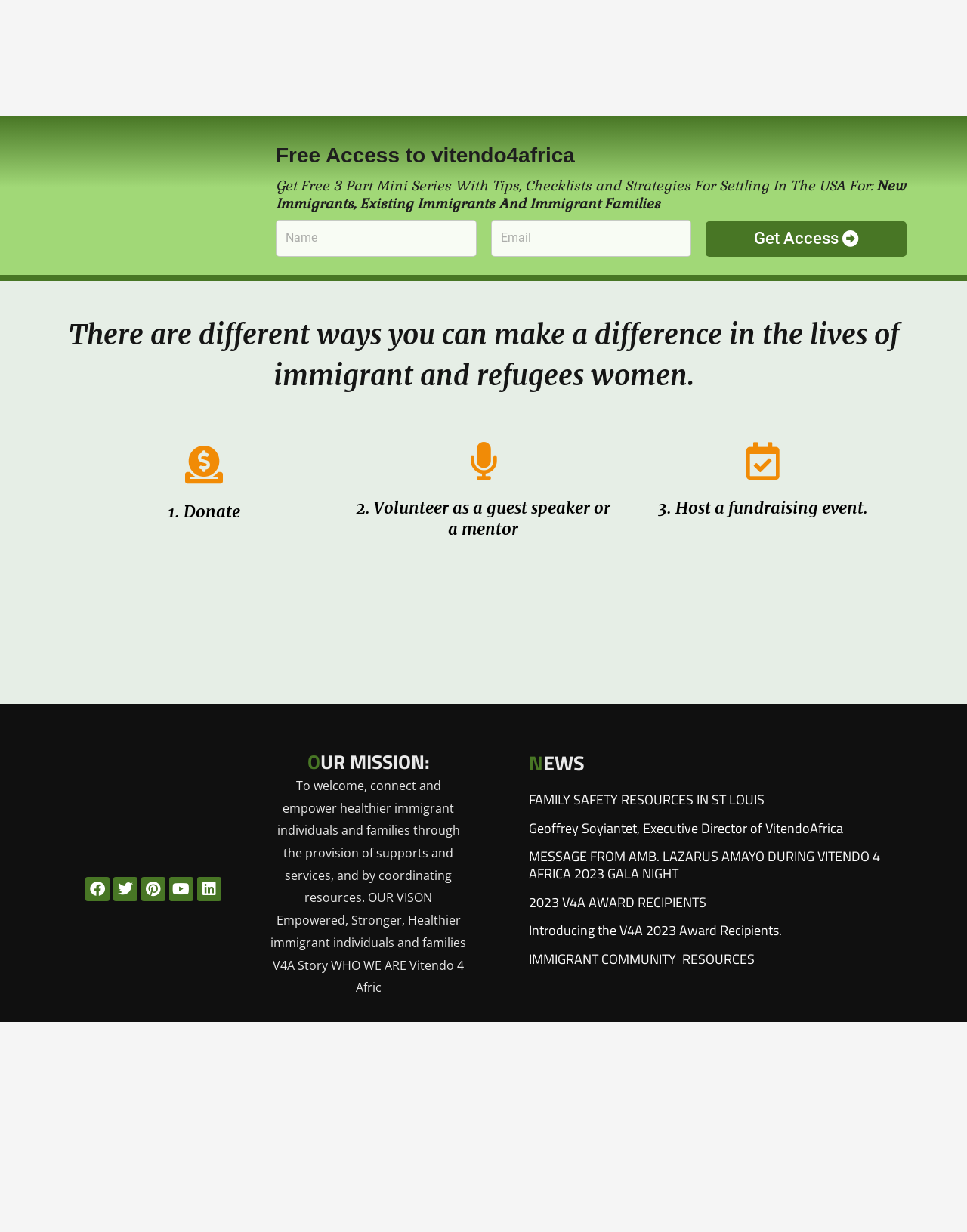Determine the bounding box coordinates of the UI element described by: "Get Access".

[0.73, 0.179, 0.937, 0.208]